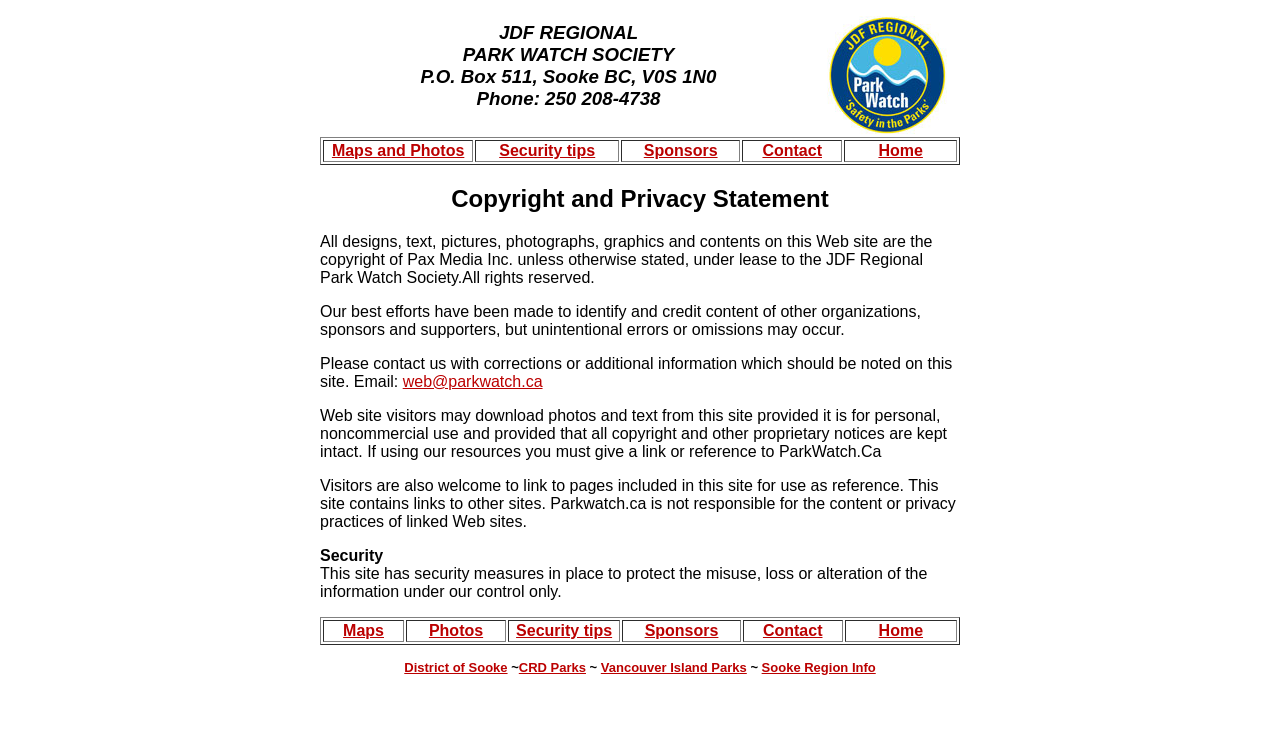Can you give a detailed response to the following question using the information from the image? What is the name of the organization that owns the copyright of this website's content?

The webpage states that all designs, text, pictures, photographs, graphics and contents on this Web site are the copyright of Pax Media Inc. unless otherwise stated, under lease to the JDF Regional Park Watch Society.